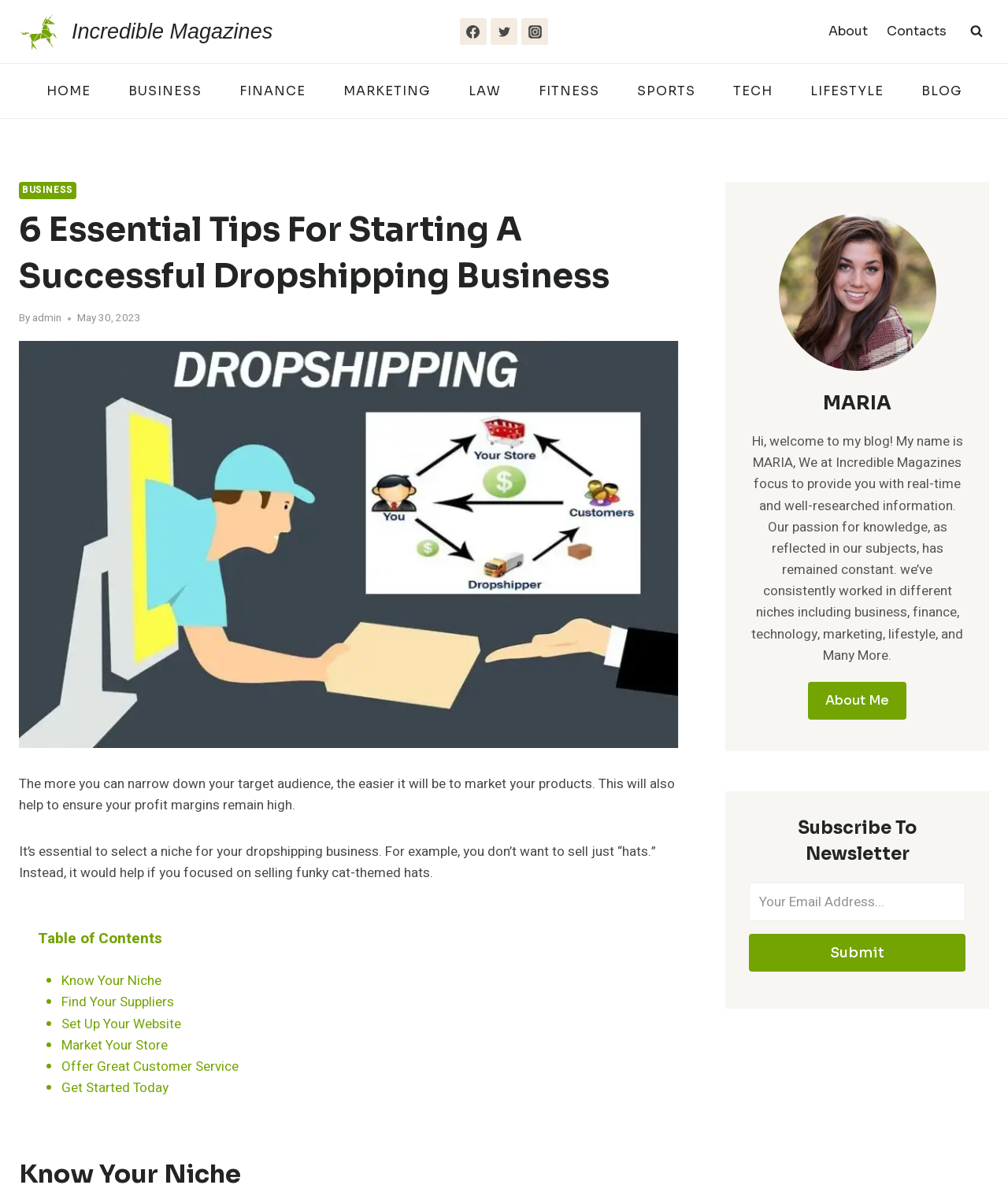Identify the bounding box coordinates of the specific part of the webpage to click to complete this instruction: "Subscribe to the newsletter".

[0.743, 0.738, 0.958, 0.77]